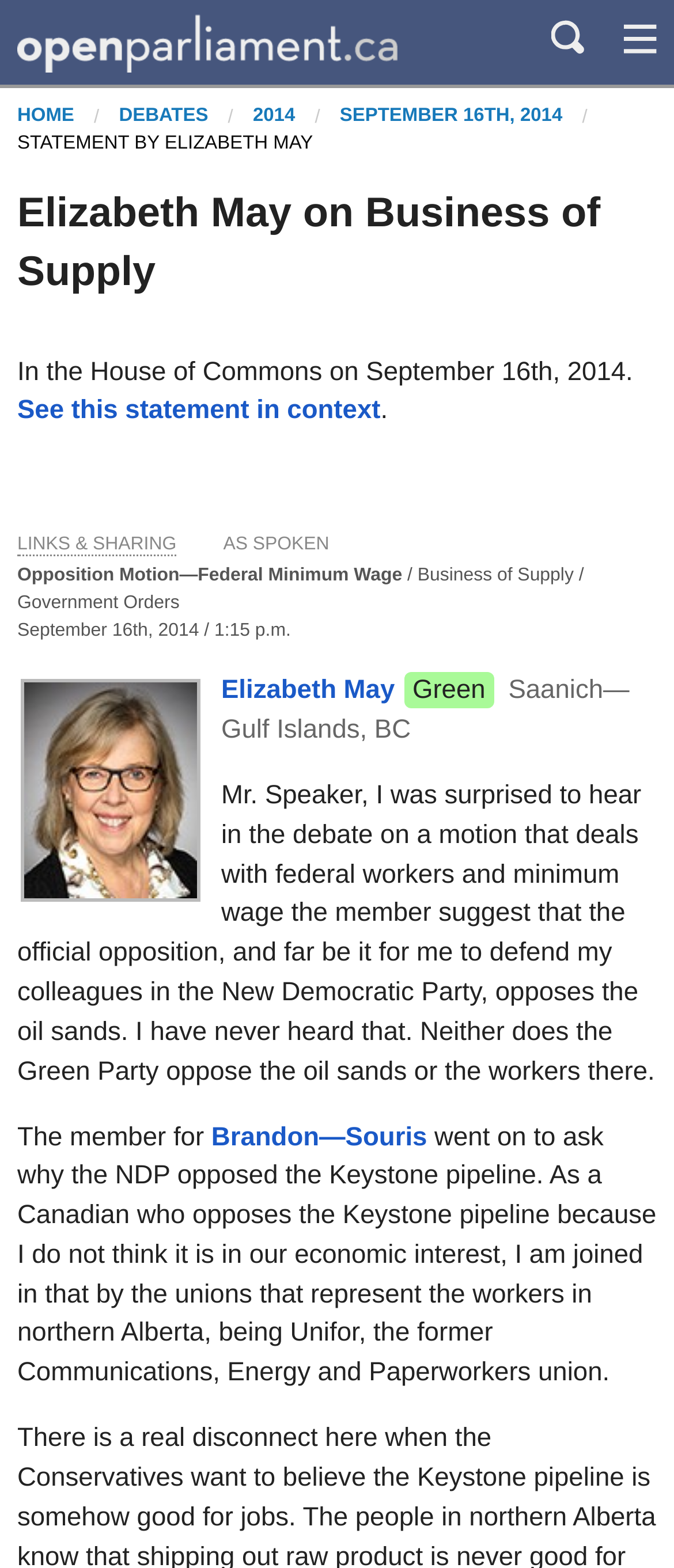What is the name of Elizabeth May's riding?
Utilize the information in the image to give a detailed answer to the question.

According to the webpage, Elizabeth May is the member of parliament for the riding of Saanich—Gulf Islands, BC, and is a member of the Green Party.